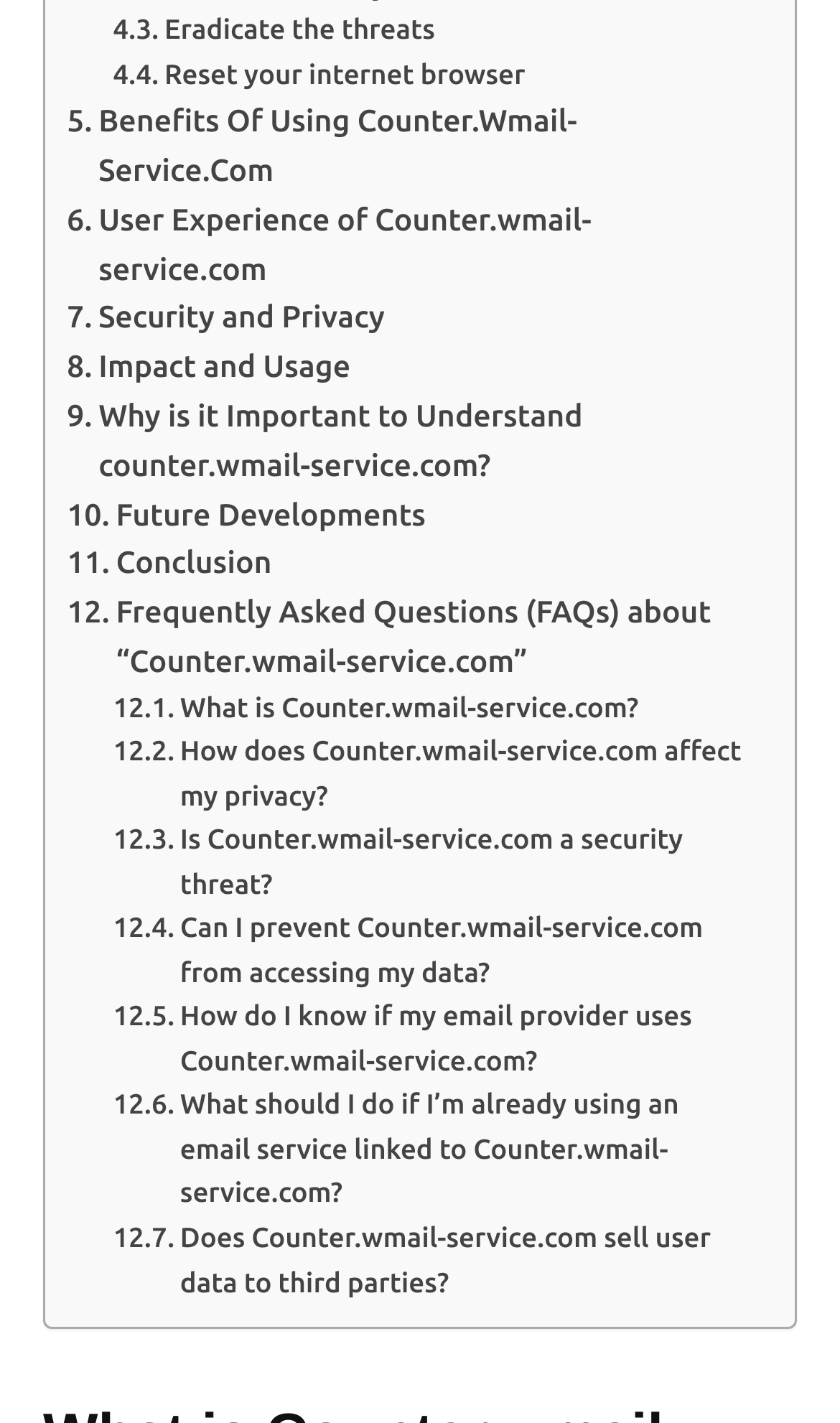Find the bounding box coordinates for the UI element that matches this description: "Future Developments".

[0.079, 0.345, 0.507, 0.379]